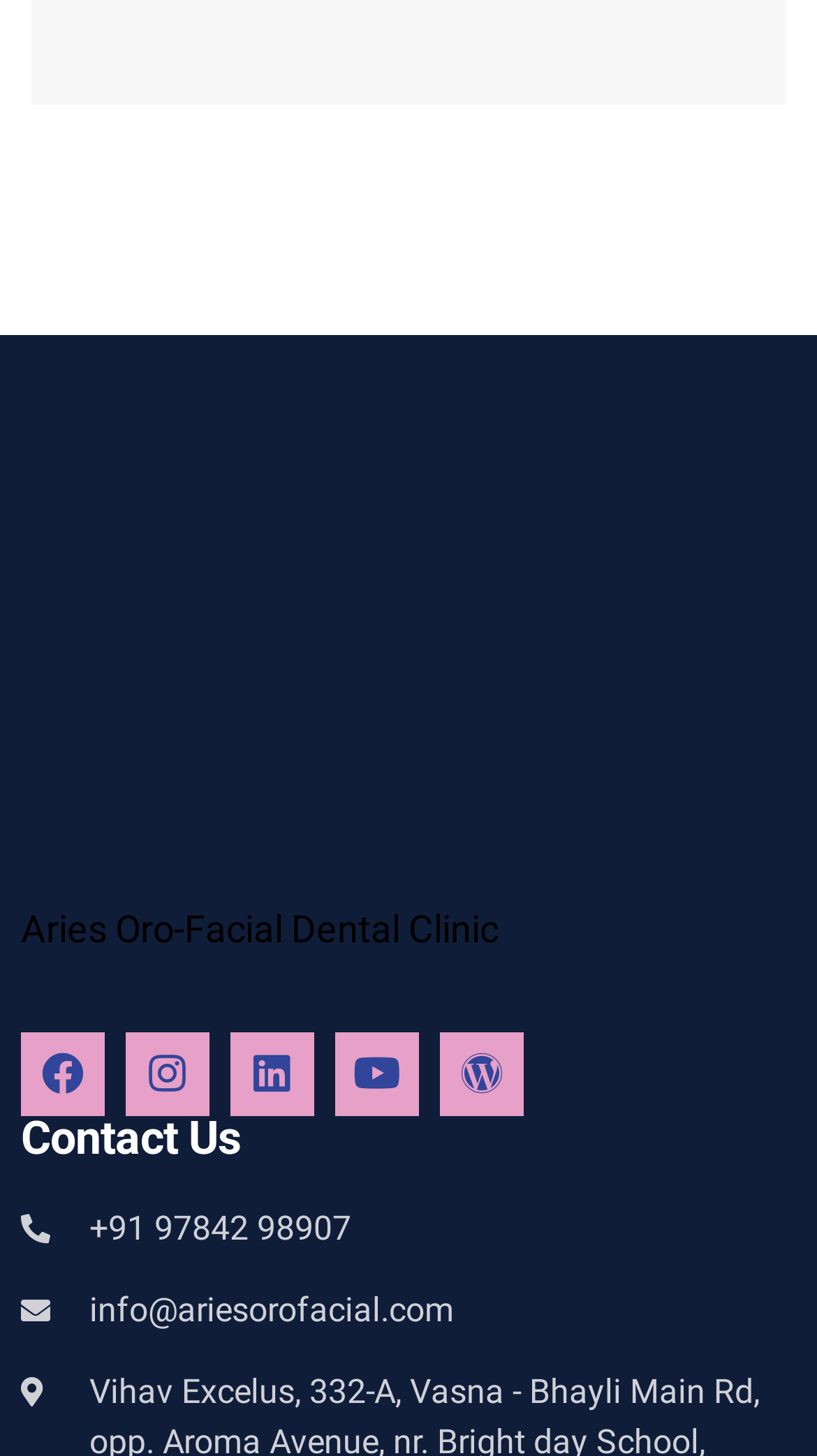What is the contact phone number?
Based on the screenshot, give a detailed explanation to answer the question.

The contact phone number can be found in the link element below the 'Contact Us' heading, which reads '+91 97842 98907'.